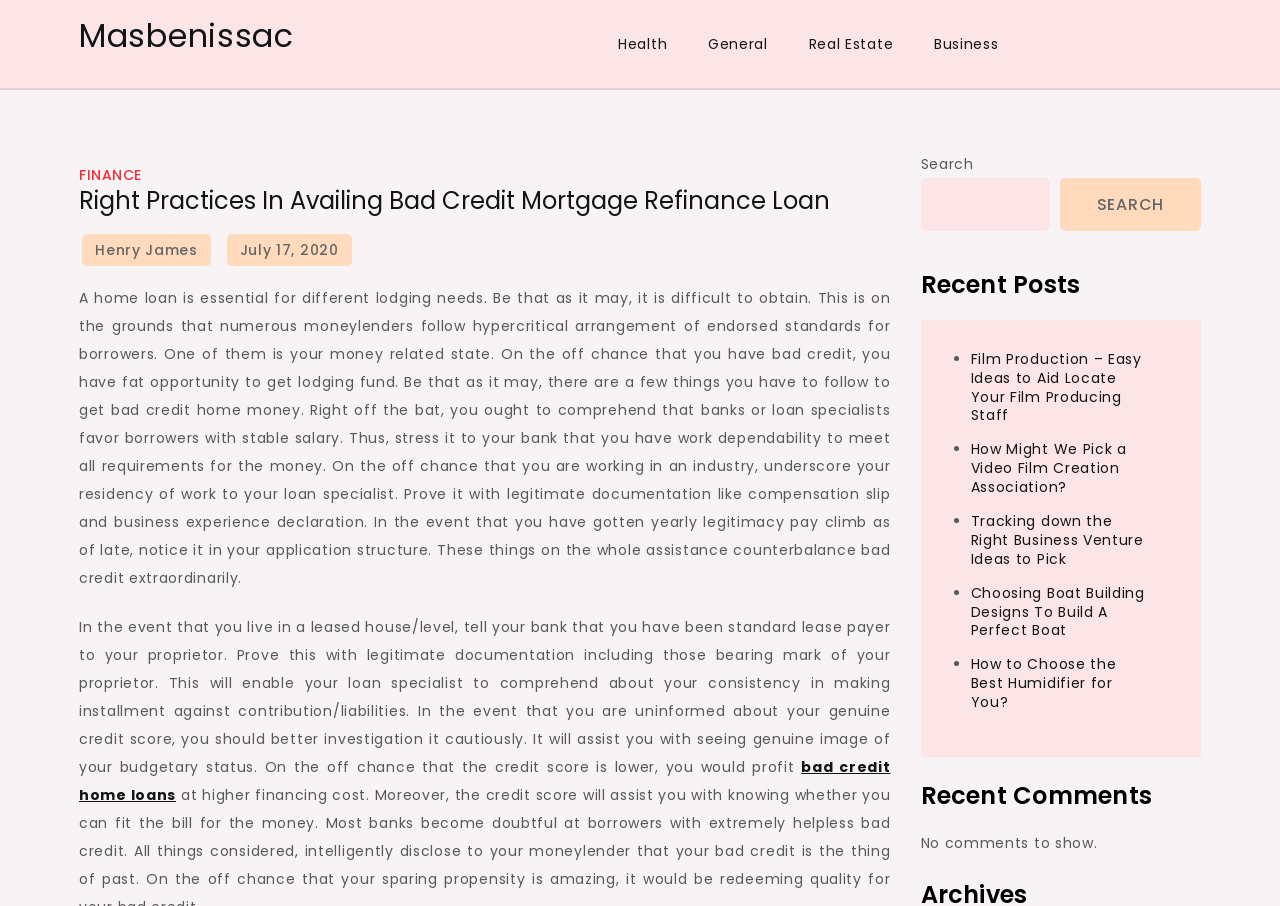What is recommended to do if unaware of the genuine credit score?
Based on the image content, provide your answer in one word or a short phrase.

Investigate it carefully